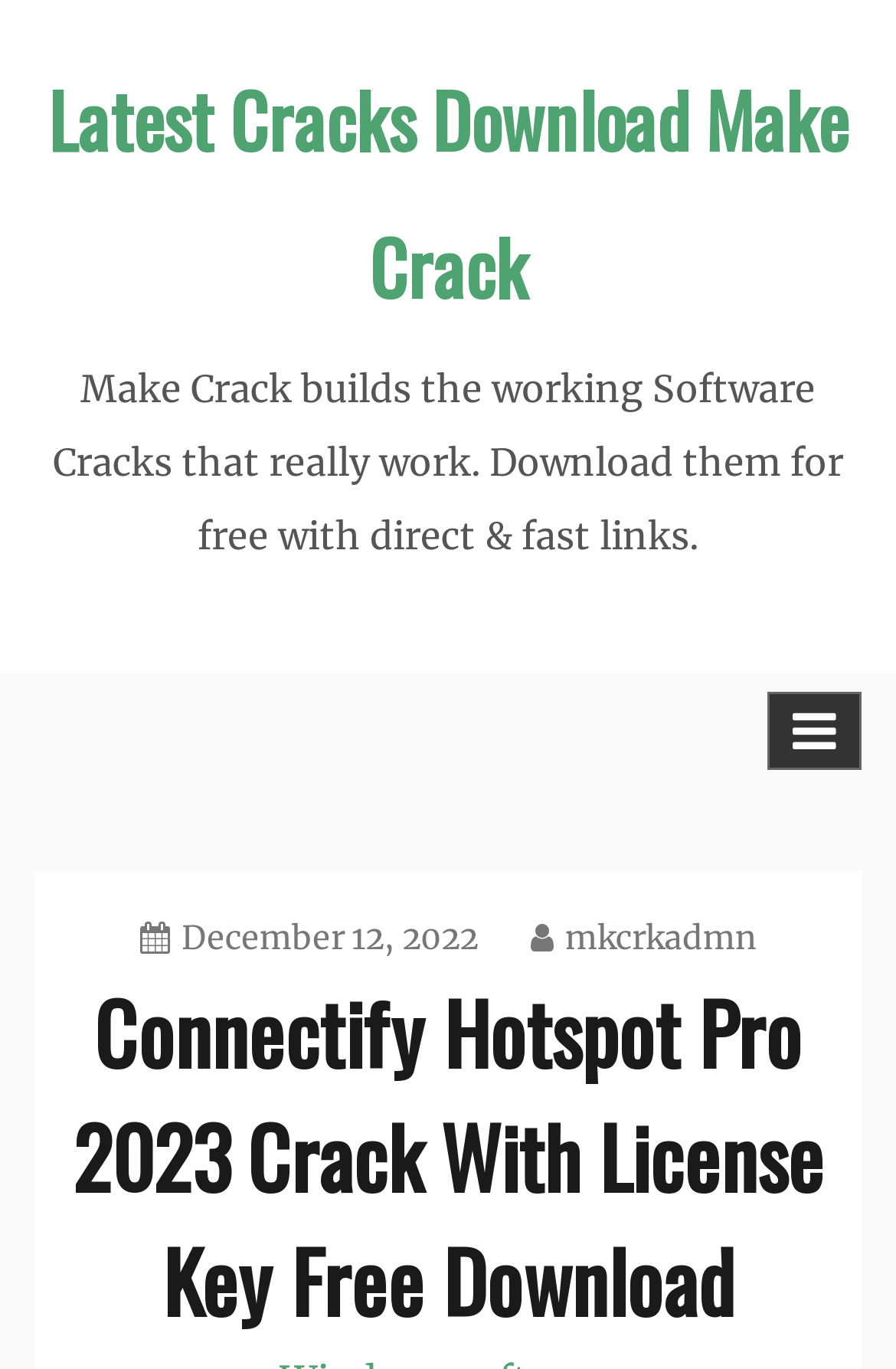Could you please study the image and provide a detailed answer to the question:
What type of software cracks are available for download?

The StaticText element on the webpage mentions 'Make Crack builds the working Software Cracks that really work', implying that the website offers working software cracks for download.